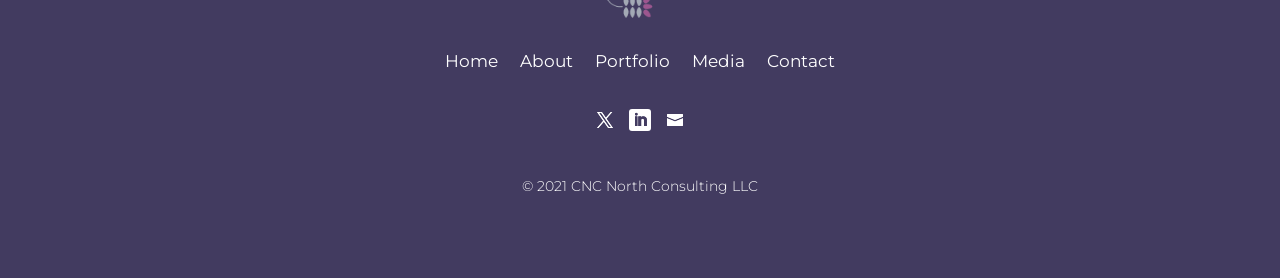Please identify the bounding box coordinates of the clickable region that I should interact with to perform the following instruction: "Check the mail from Miss Noma – UK". The coordinates should be expressed as four float numbers between 0 and 1, i.e., [left, top, right, bottom].

None